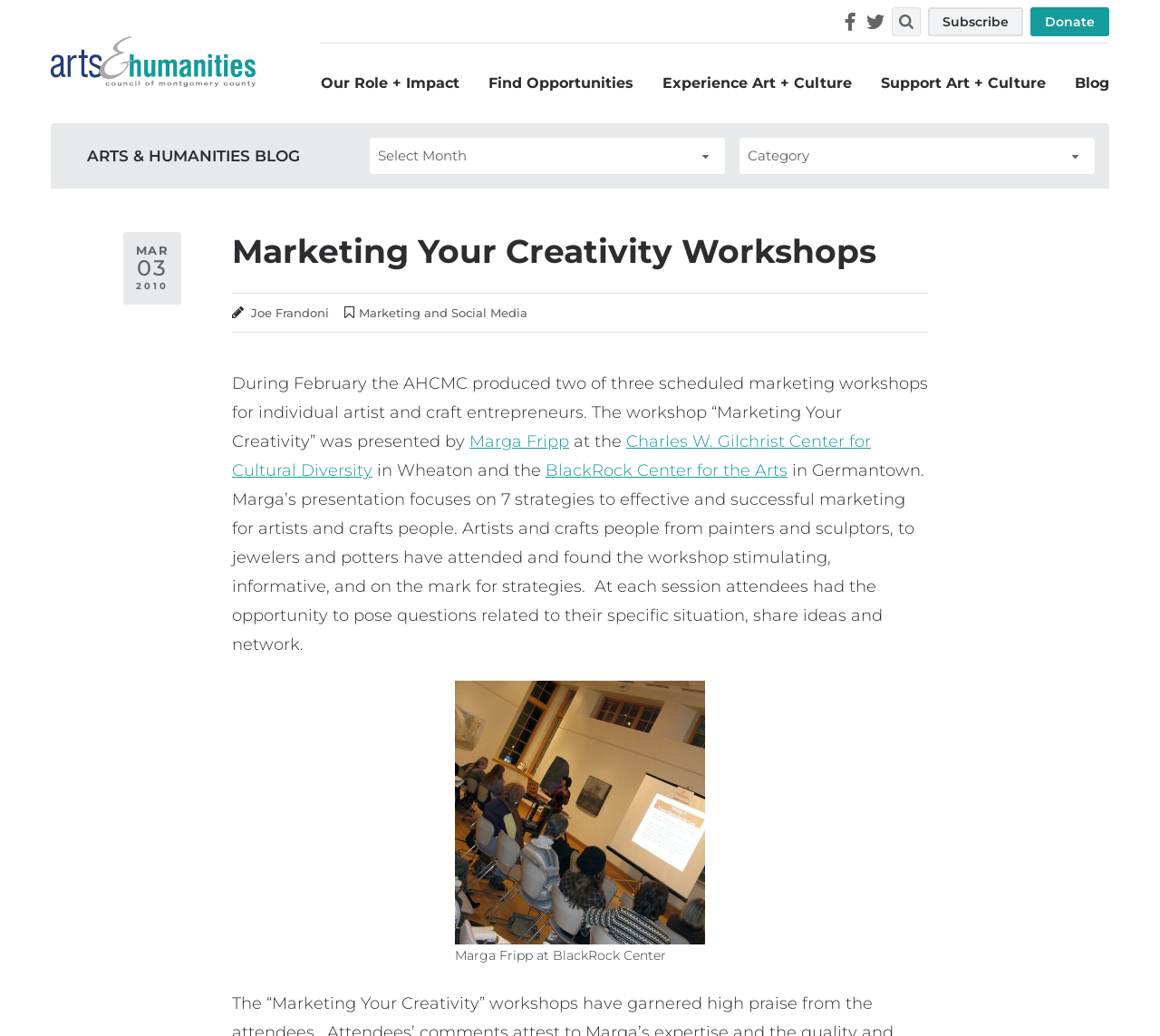Pinpoint the bounding box coordinates for the area that should be clicked to perform the following instruction: "Filter by categories".

[0.638, 0.133, 0.944, 0.168]